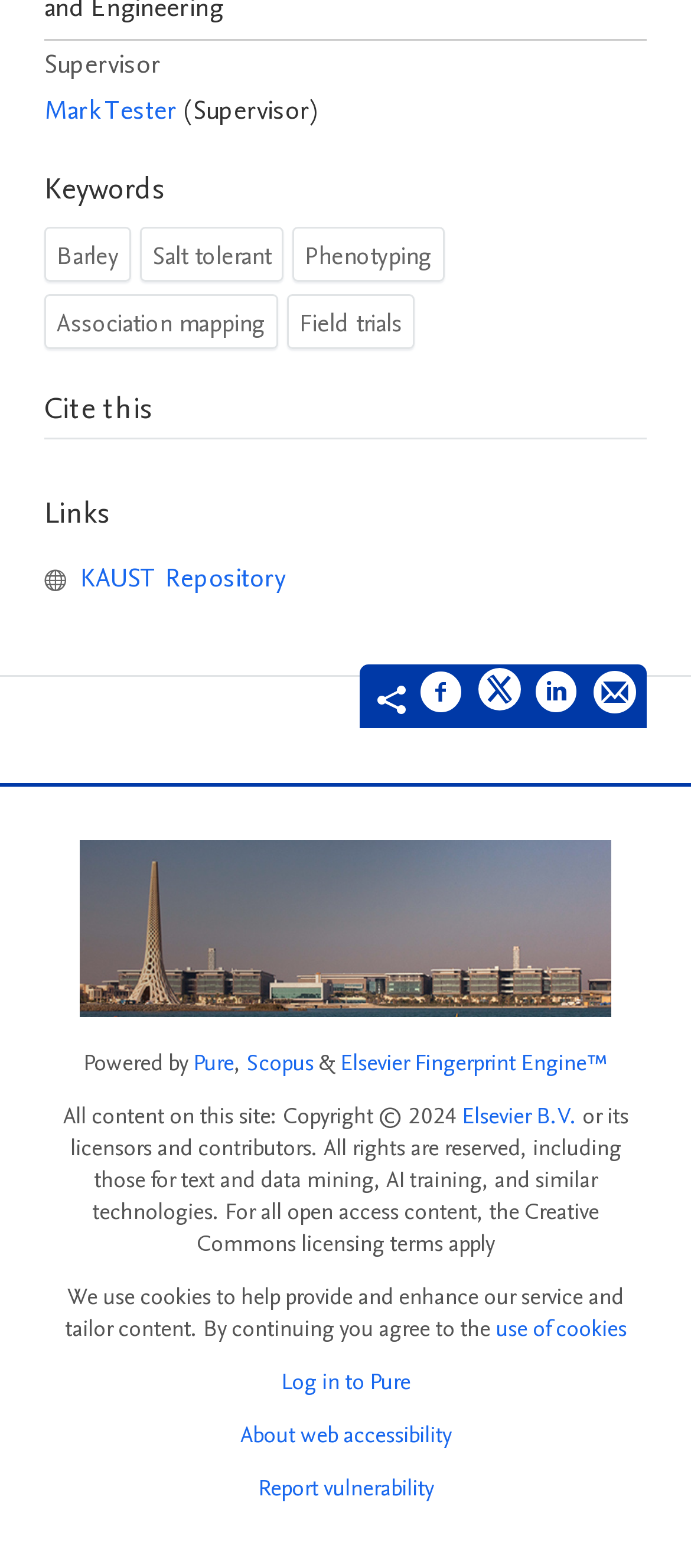What can be cited?
Please provide a detailed answer to the question.

The 'Cite this' section provides options for citing the current webpage or its content. The exact nature of what can be cited is not specified, but it is likely a research paper, article, or other academic work.